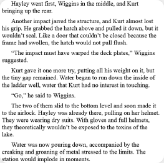What is the atmosphere of the scene depicted in the image?
Using the image as a reference, answer with just one word or a short phrase.

Charged with tension